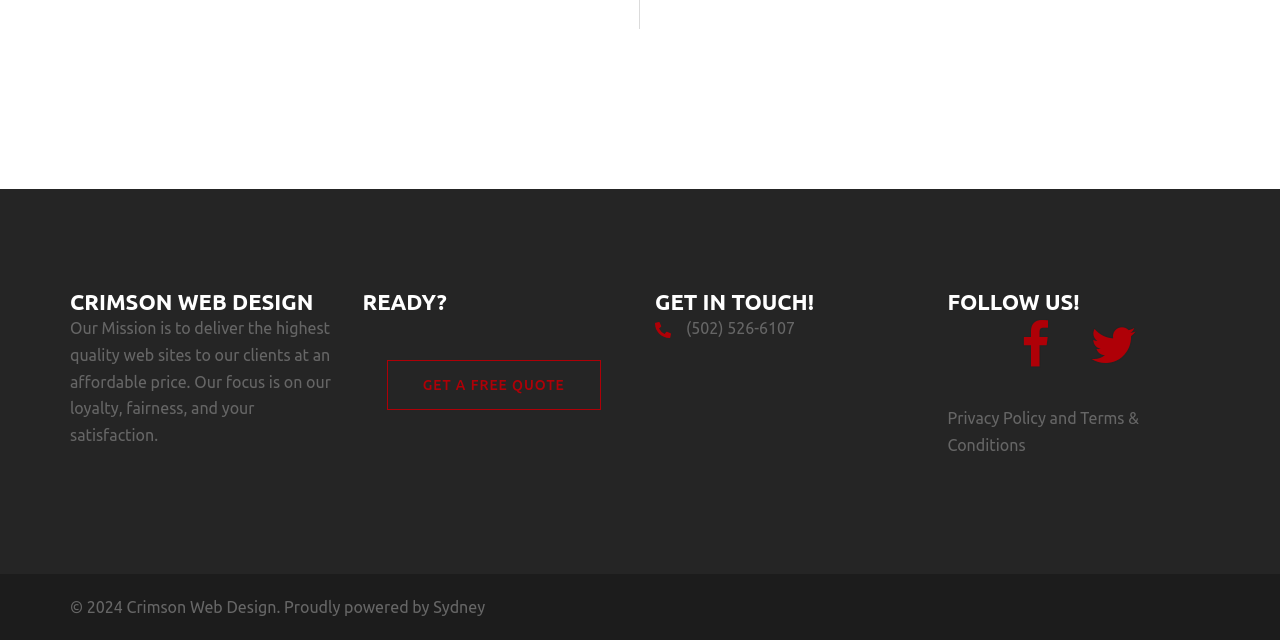Answer the question using only a single word or phrase: 
What is the mission of Crimson Web Design?

Deliver high-quality websites at an affordable price